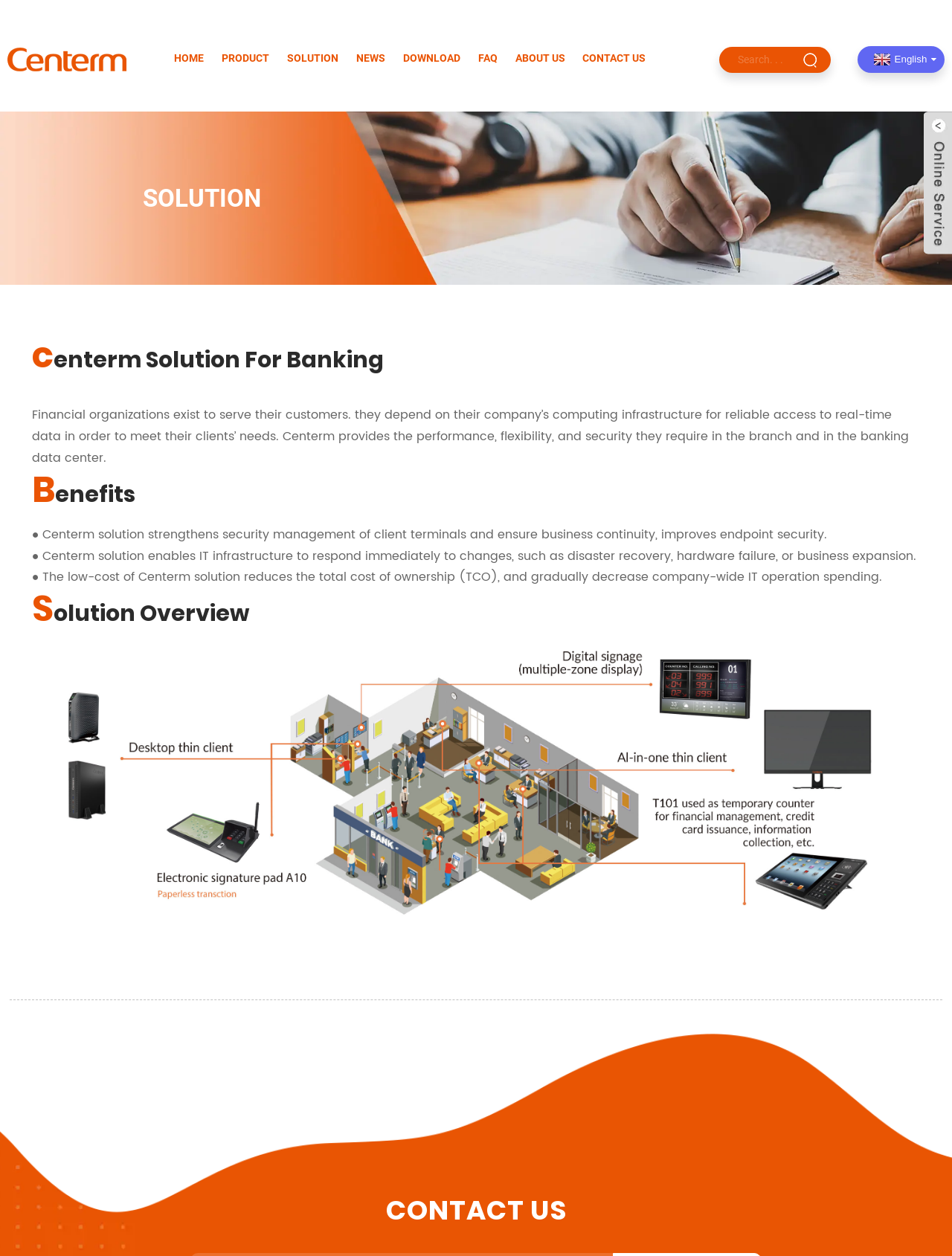Locate the bounding box coordinates of the item that should be clicked to fulfill the instruction: "Click the HOME link".

[0.183, 0.036, 0.214, 0.059]